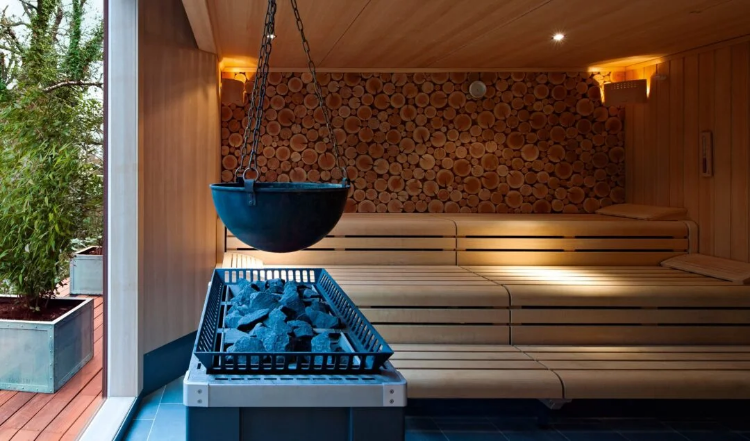What can be seen through the large windows?
Use the information from the screenshot to give a comprehensive response to the question.

Large windows offer glimpses of greenery outside, enhancing the connection to nature and amplifying the tranquil ambiance, which indicates that what can be seen through the large windows is greenery.